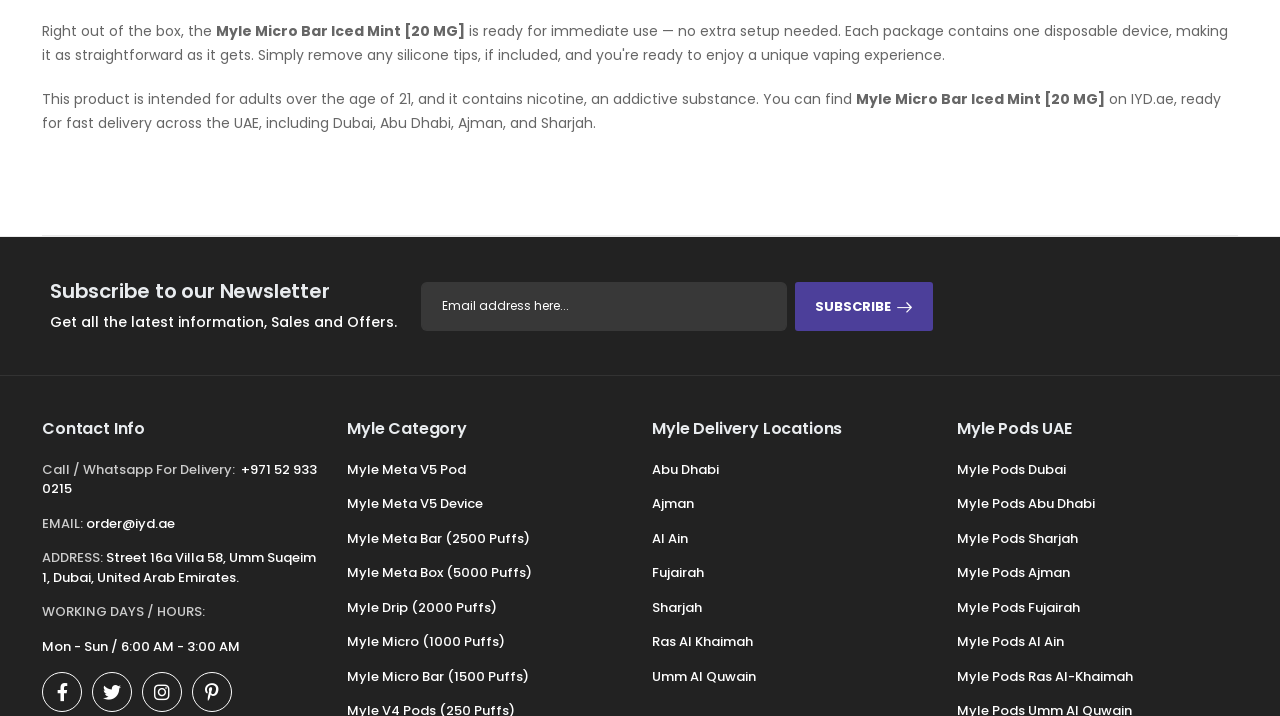Reply to the question with a single word or phrase:
What is the address of the store?

Street 16a Villa 58, Umm Suqeim 1, Dubai, United Arab Emirates